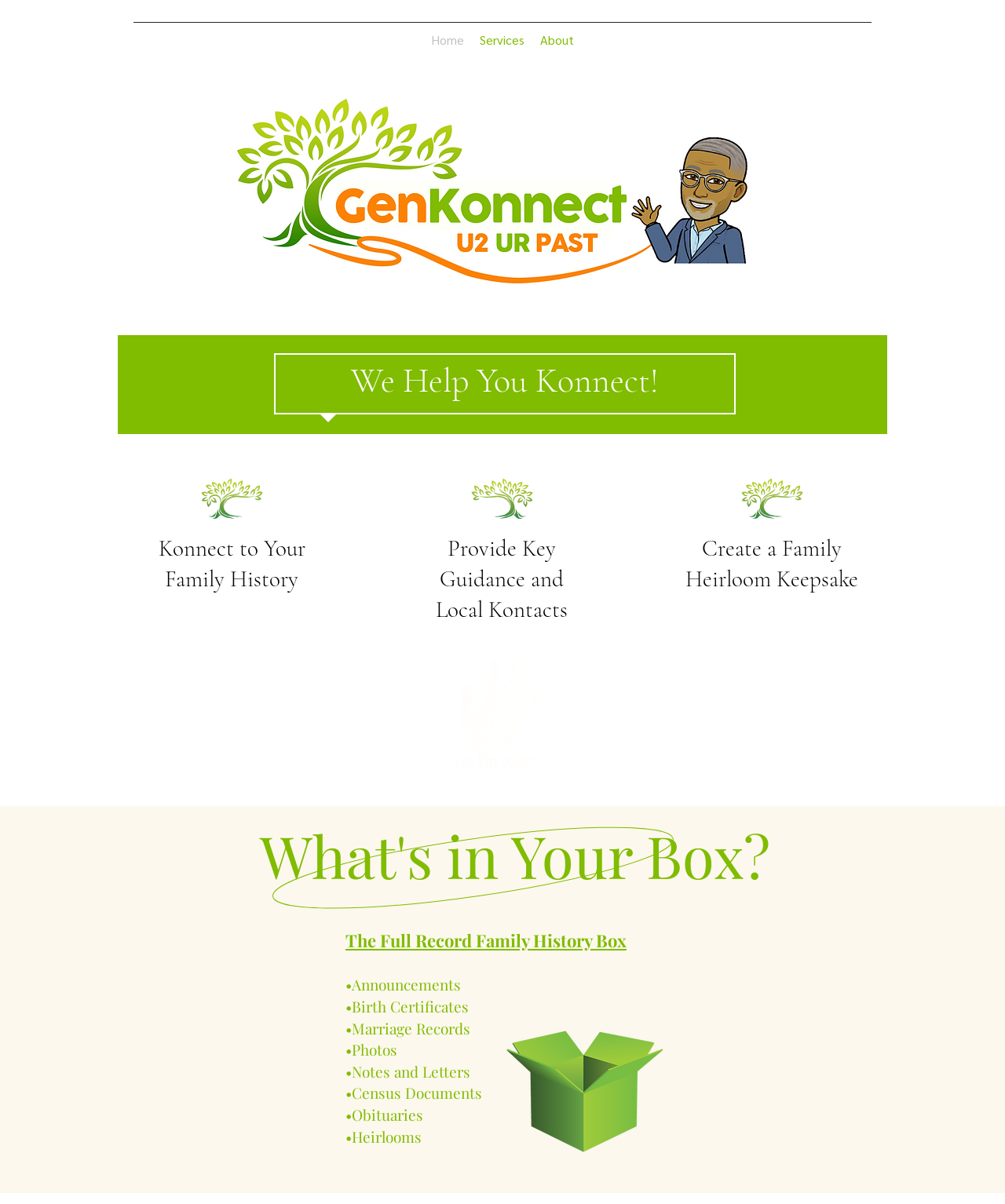Given the content of the image, can you provide a detailed answer to the question?
What is the purpose of the 'What's in Your Box?' heading?

The 'What's in Your Box?' heading is likely introducing the contents of the Full Record Family History Box, which is mentioned in the surrounding text and includes items such as announcements, birth certificates, and marriage records.